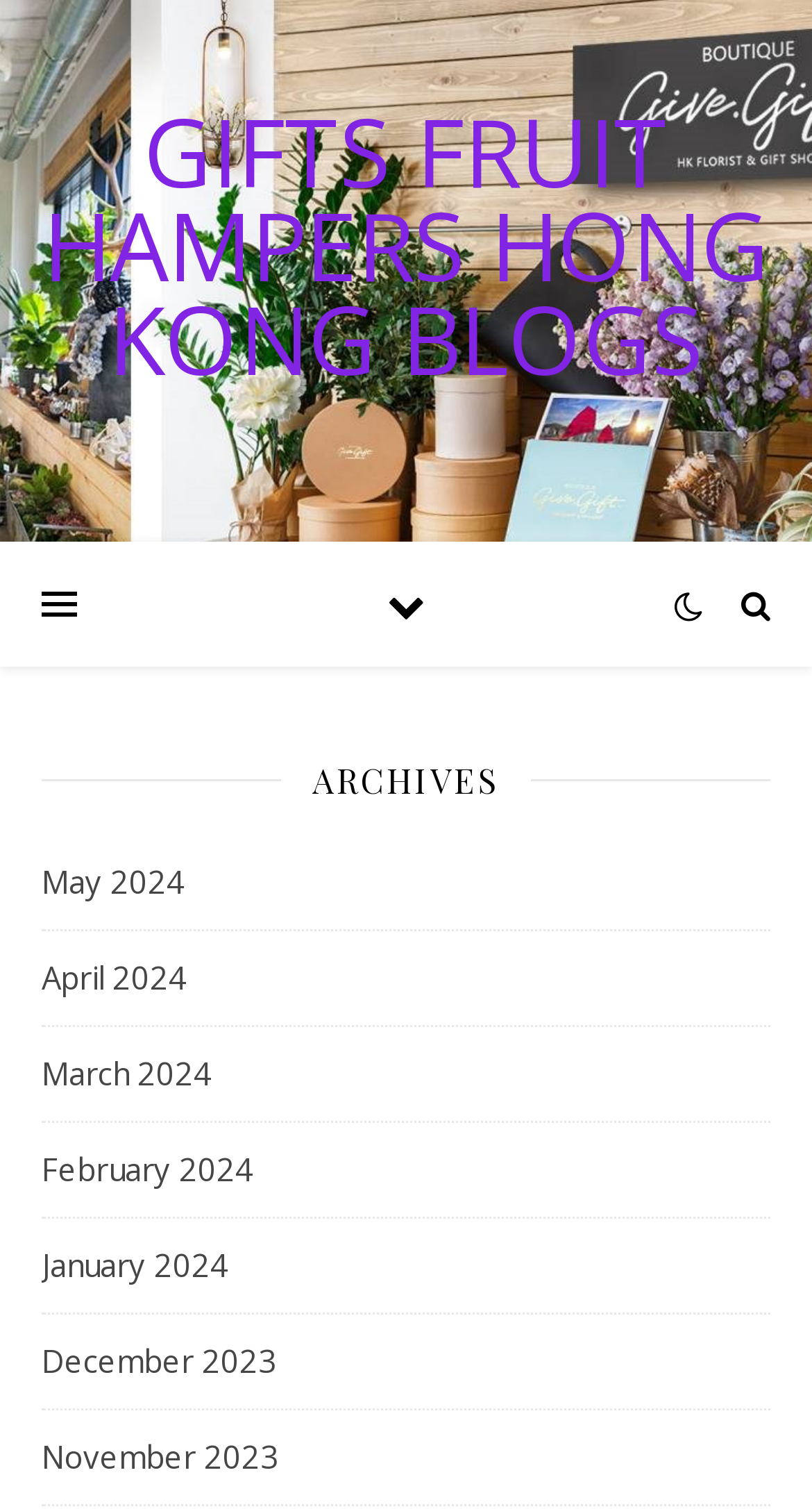Please identify the bounding box coordinates of the clickable element to fulfill the following instruction: "browse March 2024 blog". The coordinates should be four float numbers between 0 and 1, i.e., [left, top, right, bottom].

[0.051, 0.68, 0.262, 0.742]